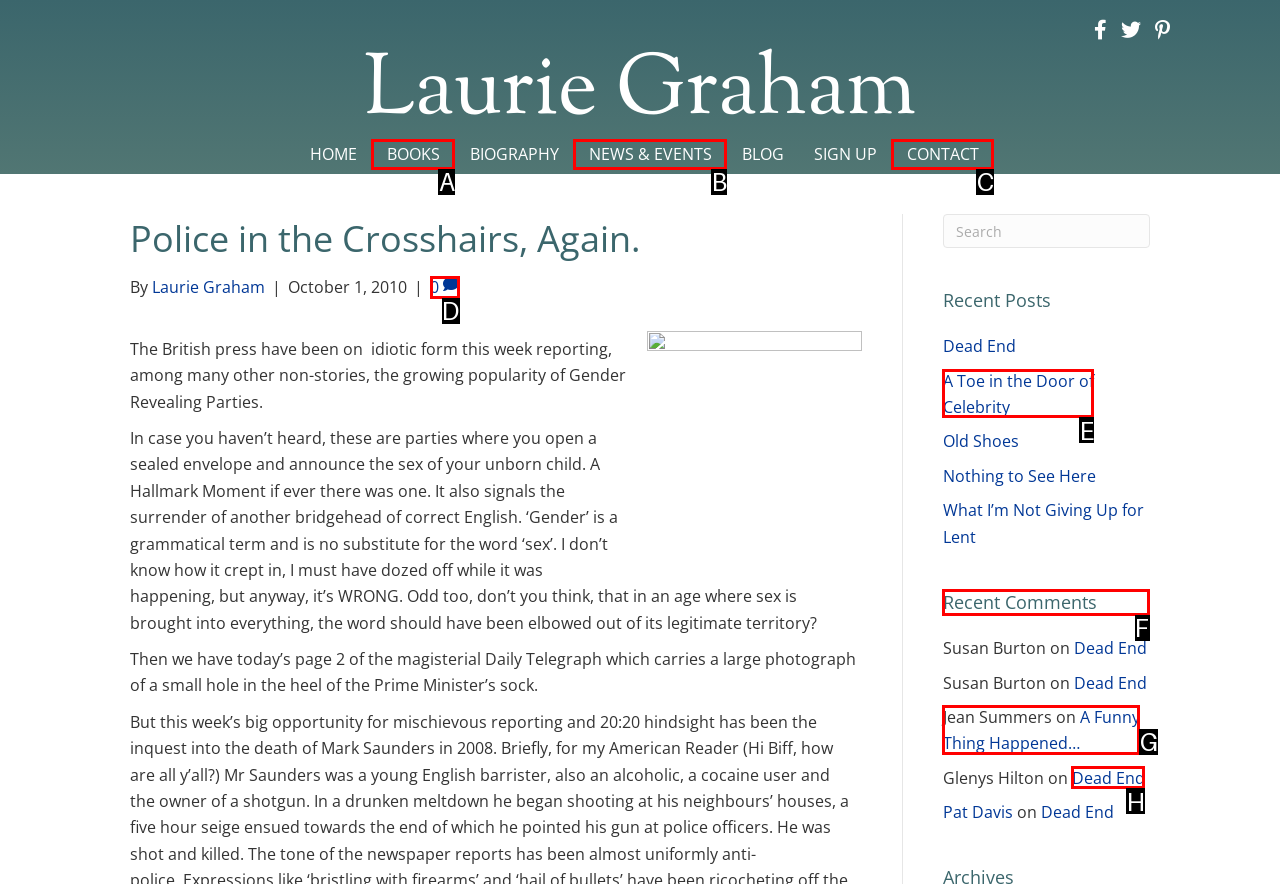Identify the HTML element that should be clicked to accomplish the task: Check the 'Recent Comments'
Provide the option's letter from the given choices.

F